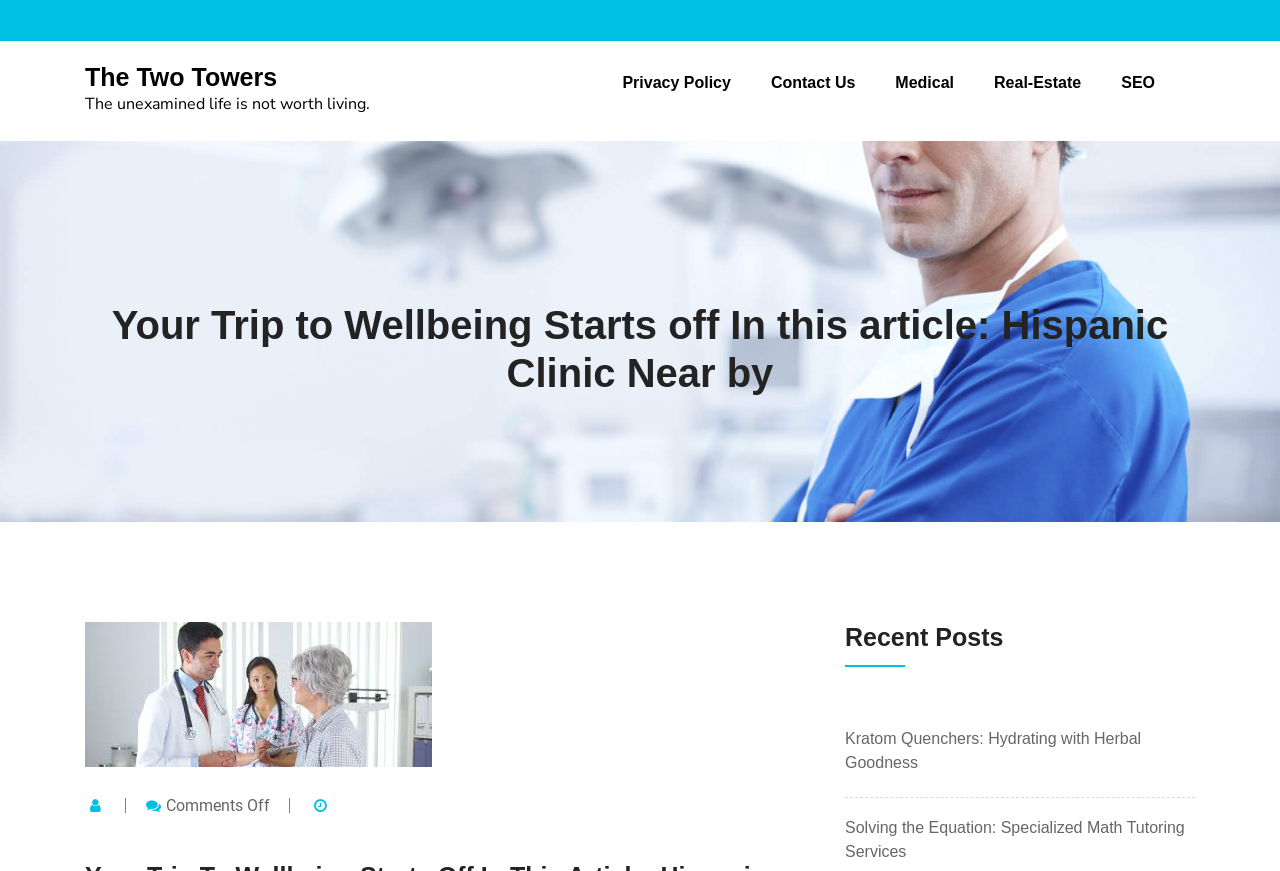Please provide the bounding box coordinates for the element that needs to be clicked to perform the instruction: "explore Medical". The coordinates must consist of four float numbers between 0 and 1, formatted as [left, top, right, bottom].

[0.699, 0.059, 0.745, 0.132]